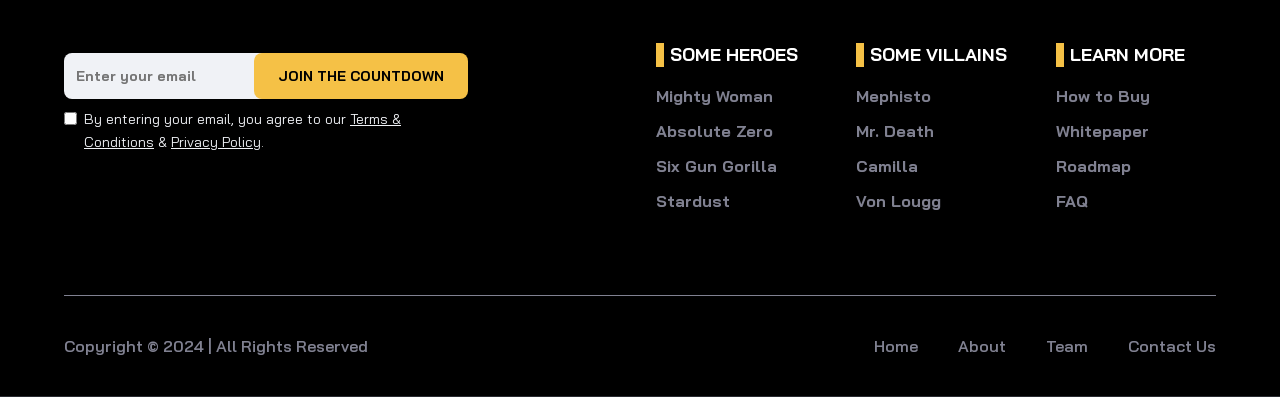What is the copyright year mentioned?
Using the image, answer in one word or phrase.

2024